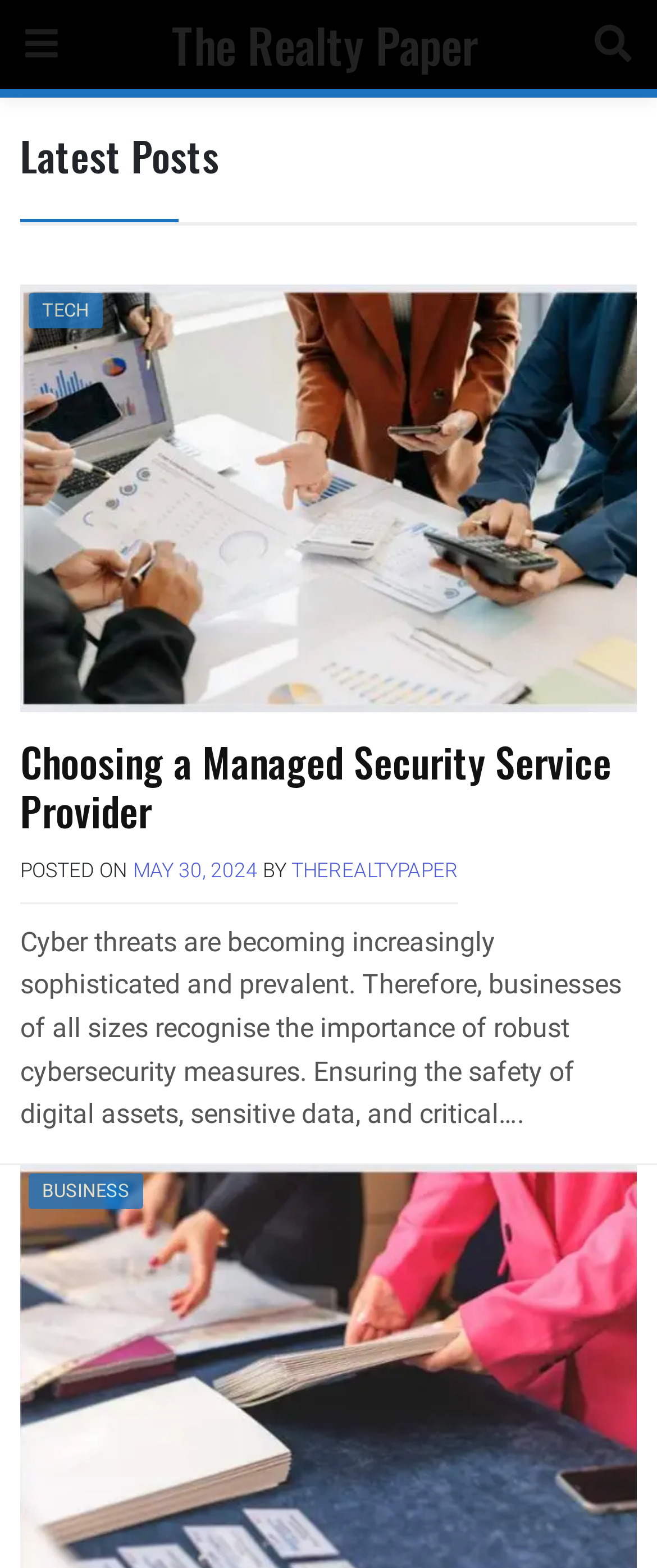Provide the bounding box coordinates of the HTML element described by the text: "Business". The coordinates should be in the format [left, top, right, bottom] with values between 0 and 1.

[0.044, 0.748, 0.218, 0.771]